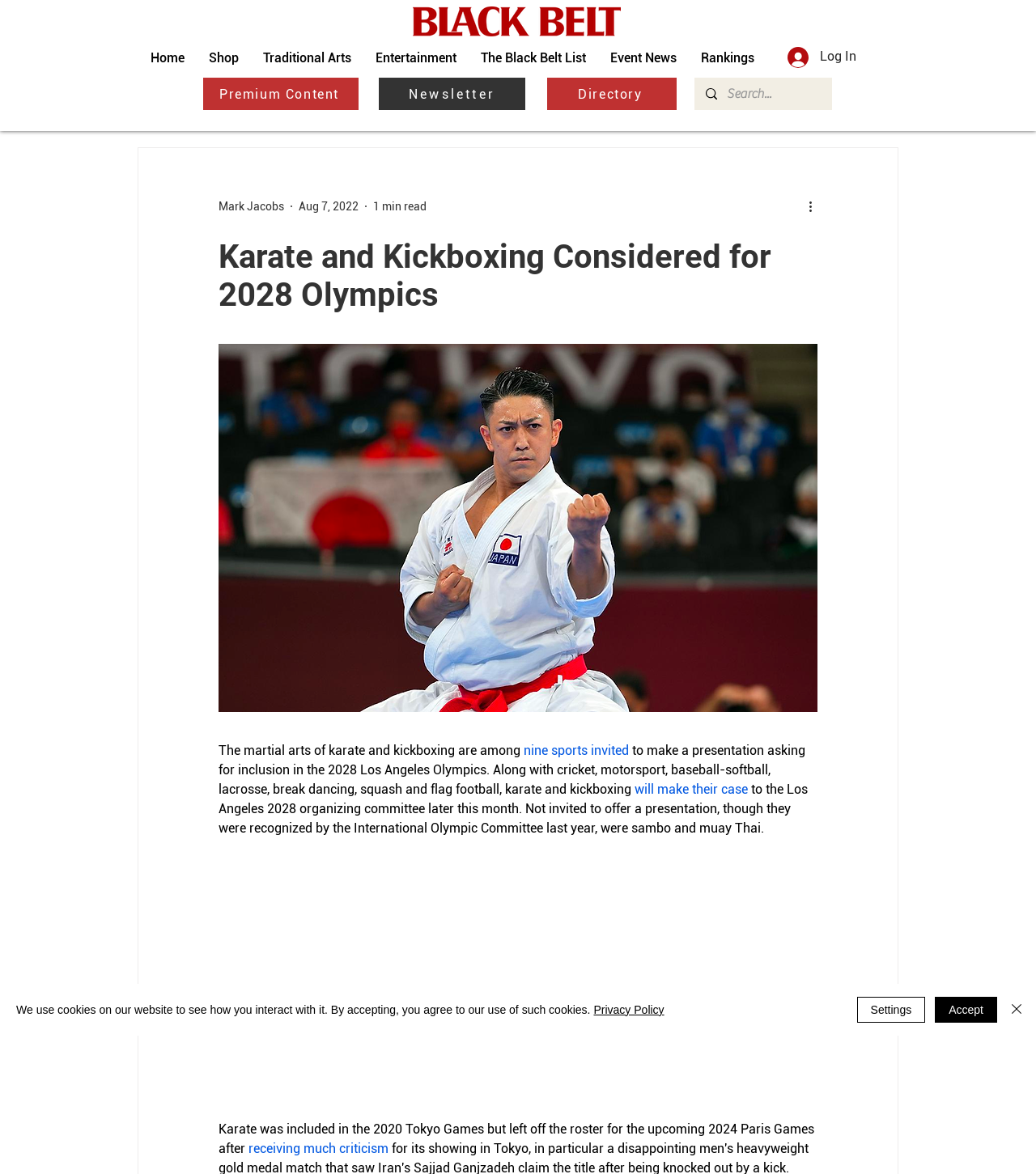Locate the UI element described by App Marketing Insight and provide its bounding box coordinates. Use the format (top-left x, top-left y, bottom-right x, bottom-right y) with all values as floating point numbers between 0 and 1.

None